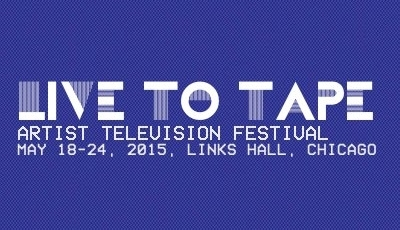Give a thorough caption for the picture.

This promotional image for the "Live to Tape Artist Television Festival" features a striking design with a vibrant blue background. The text prominently displayed at the center reads "LIVE TO TAPE," styled in bold, modern typography, suggesting an innovative and artistic theme. Below this, the words "ARTIST TELEVISION FESTIVAL" are clearly articulated, emphasizing the festival's focus on creative and experimental television art forms. The dates, "MAY 18-24, 2015," alongside the location "LINKS HALL, CHICAGO," inform the audience about the event's specifics, inviting participation in a unique week-long showcase of moving image works, performances, and discussions within the artist television genre.